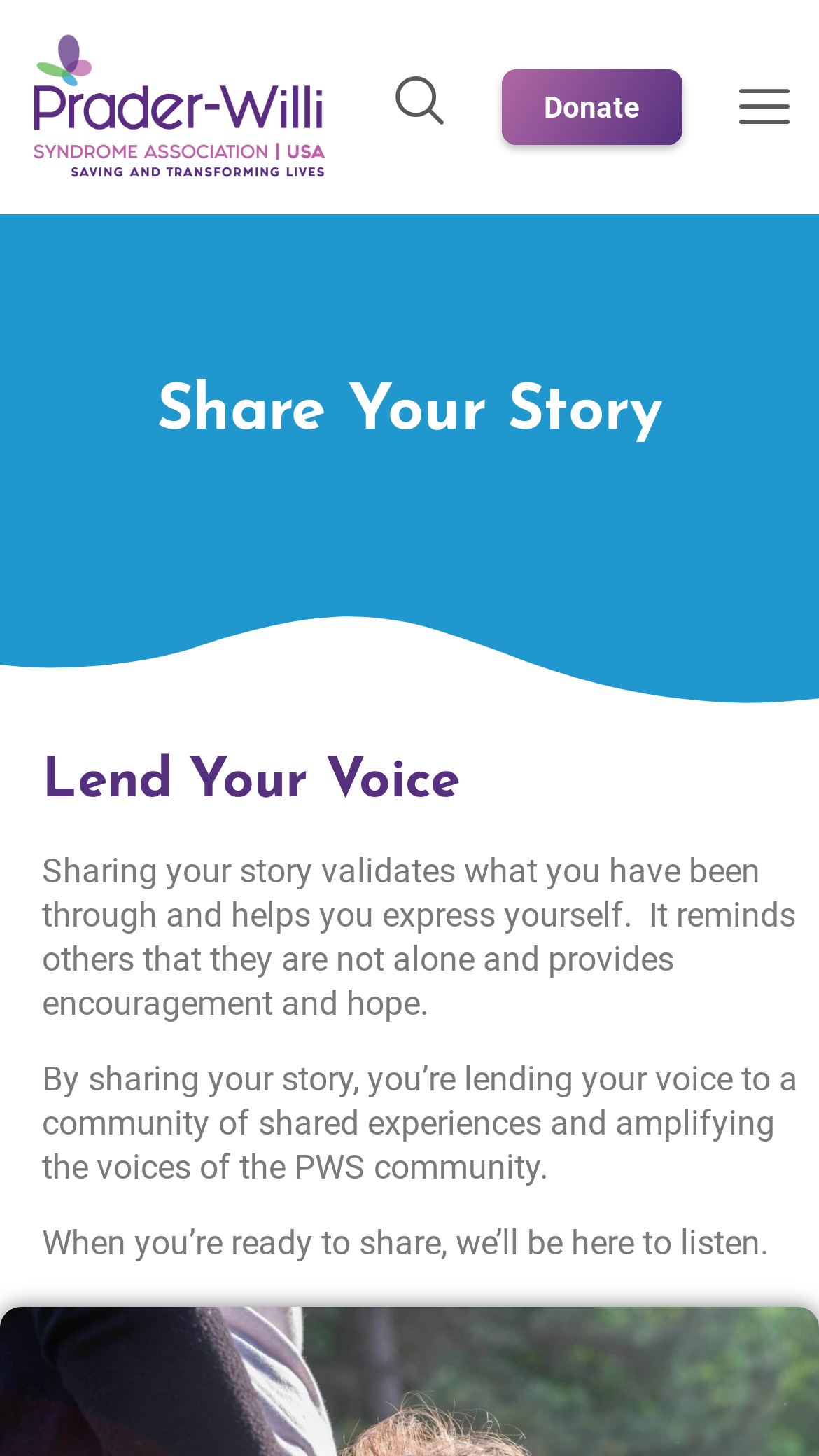What is the purpose of sharing your story?
Using the visual information, answer the question in a single word or phrase.

To express yourself and provide encouragement